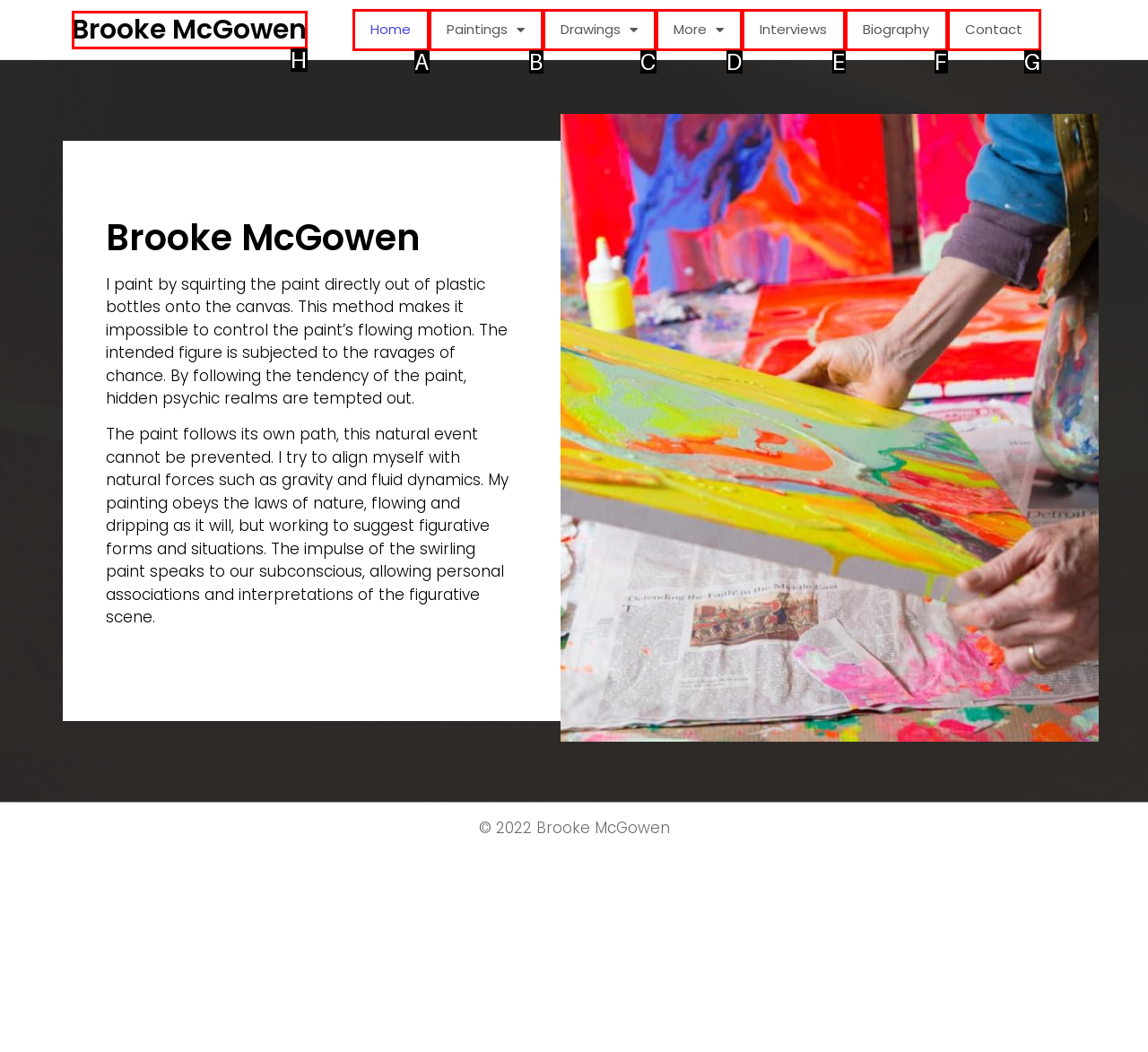Match the following description to the correct HTML element: Brooke McGowen Indicate your choice by providing the letter.

H